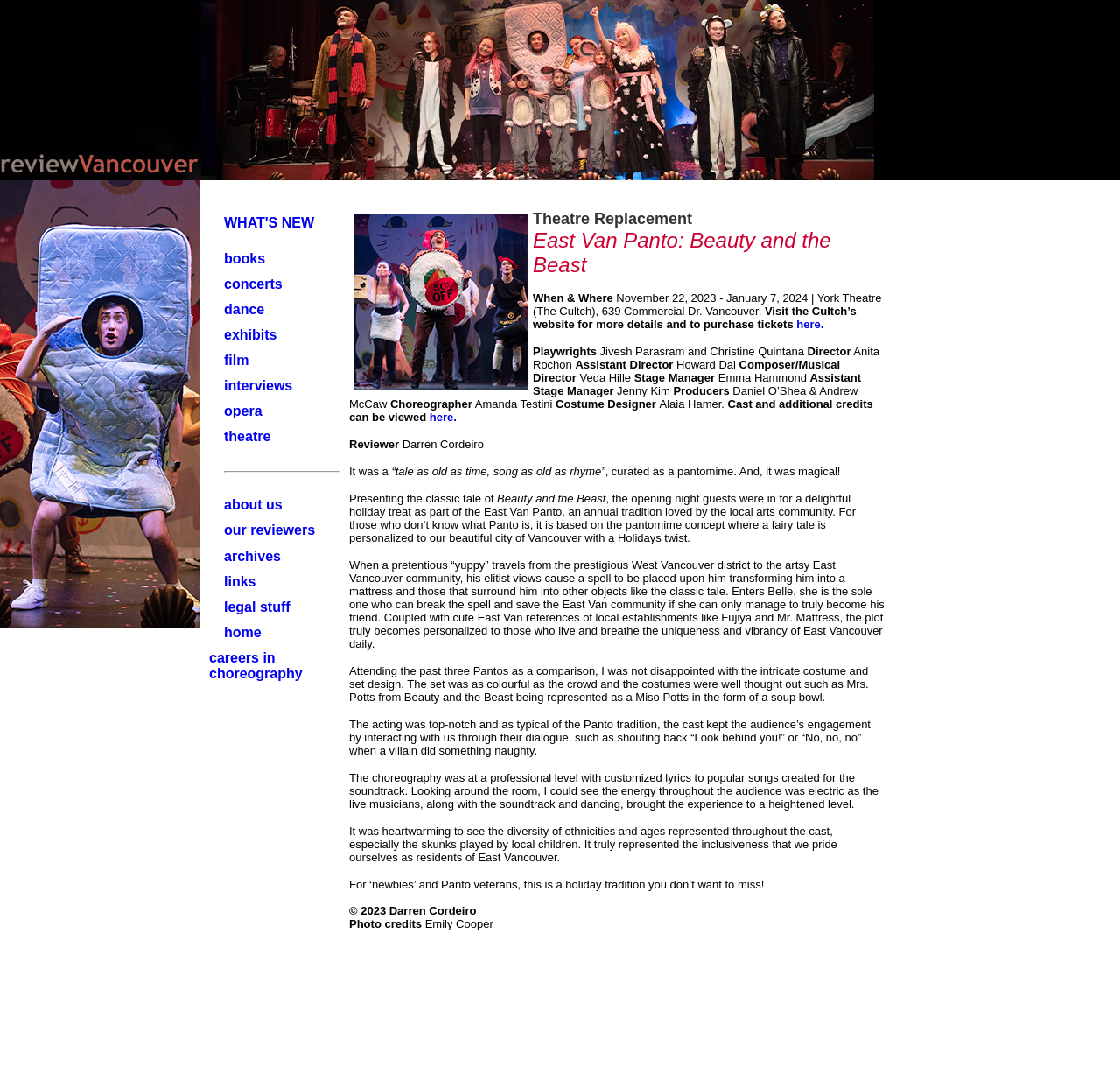What is the purpose of the 'about us' link?
From the screenshot, supply a one-word or short-phrase answer.

to provide information about the website